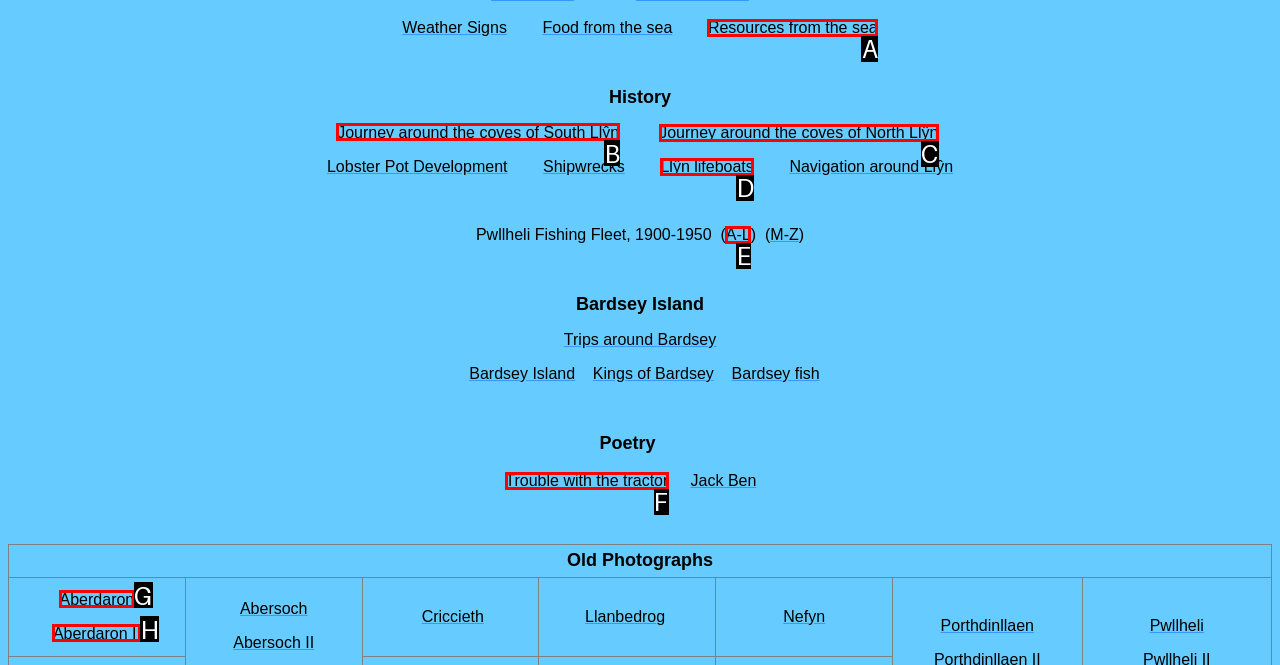Identify the letter of the UI element I need to click to carry out the following instruction: Explore Journey around the coves of South Llŷn

B